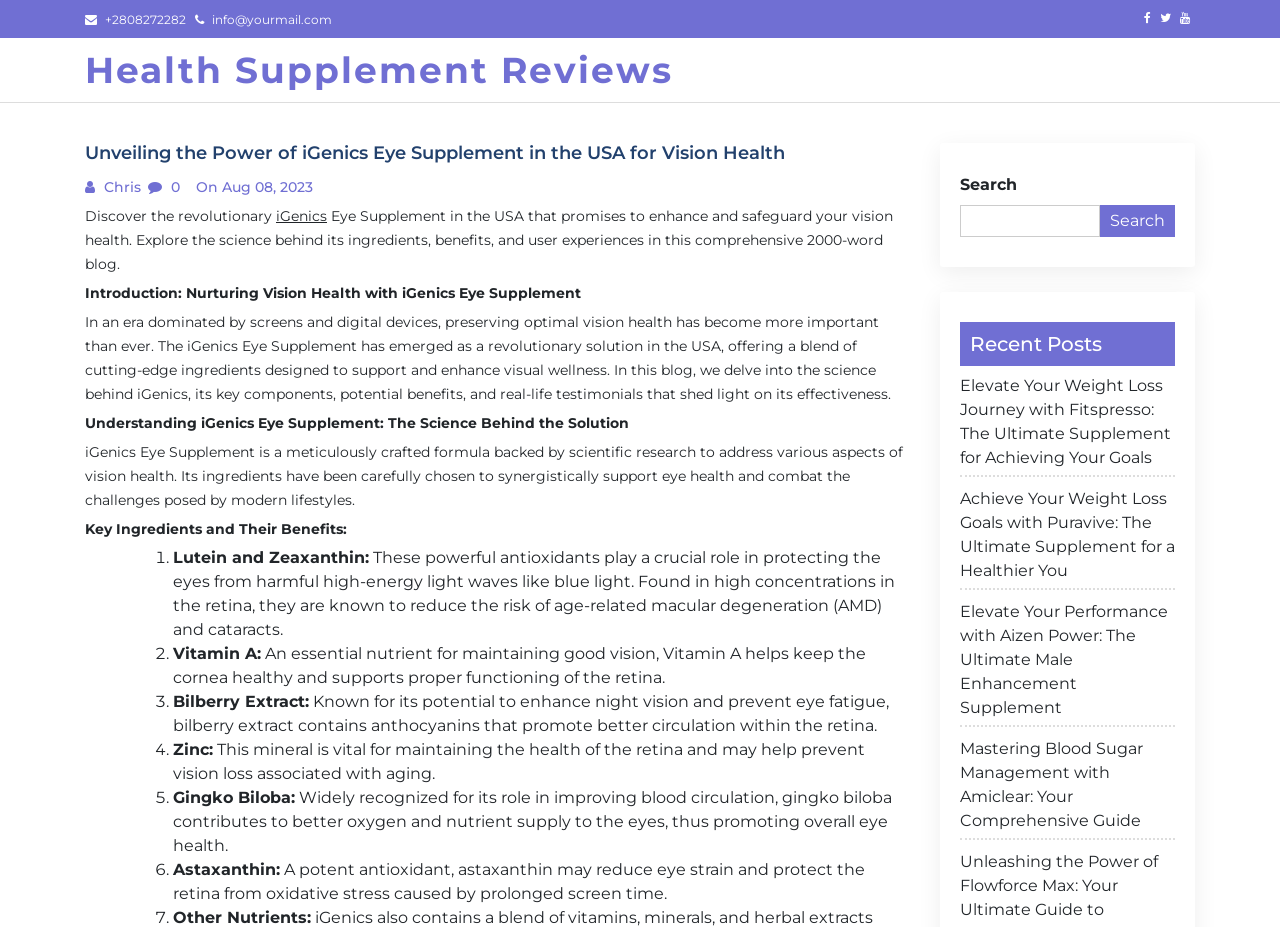Determine the bounding box coordinates of the clickable region to follow the instruction: "Explore recent posts".

[0.75, 0.347, 0.918, 0.395]